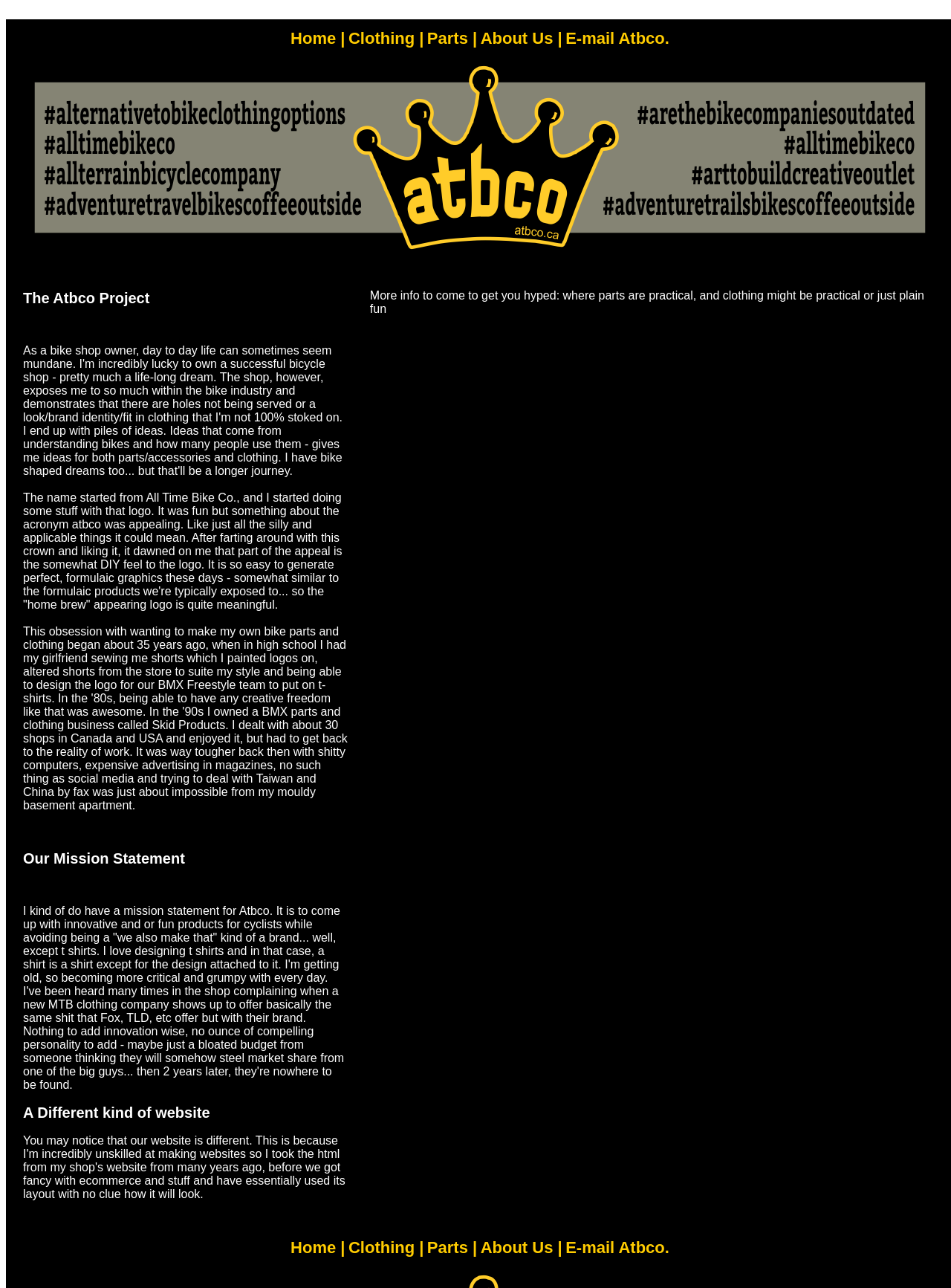Extract the bounding box coordinates for the UI element described as: "Parts |".

[0.449, 0.023, 0.502, 0.037]